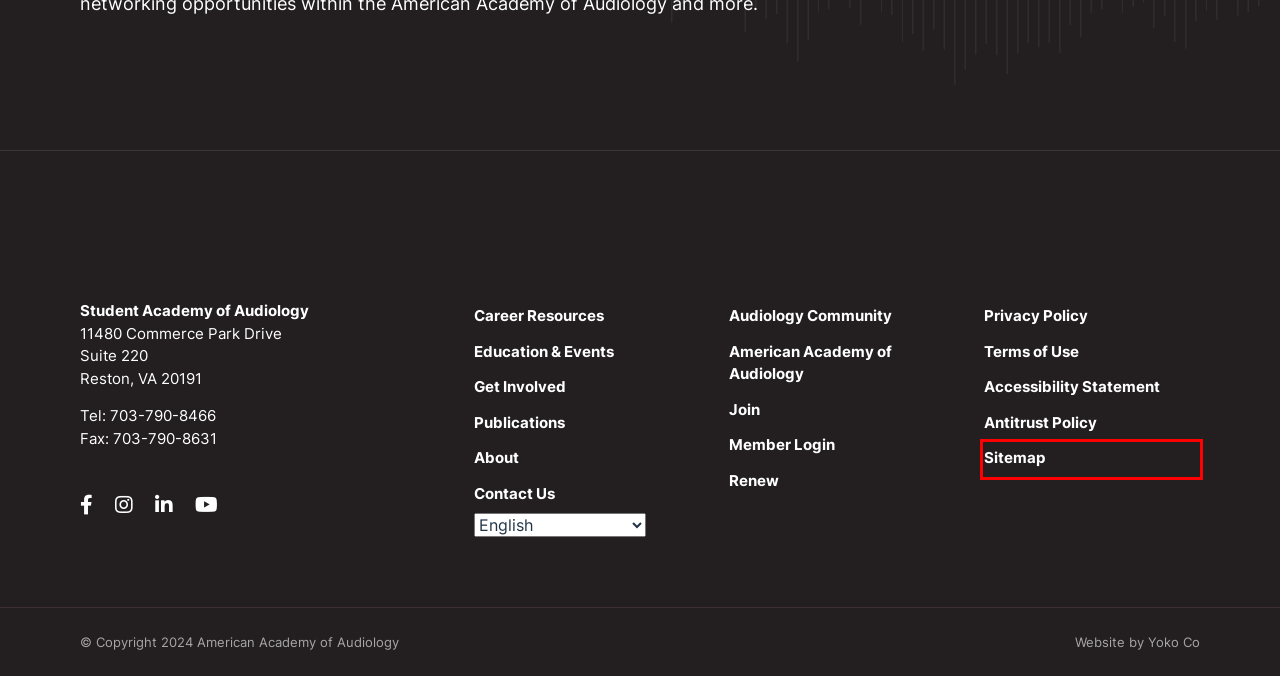You have a screenshot of a webpage with a red bounding box around an element. Identify the webpage description that best fits the new page that appears after clicking the selected element in the red bounding box. Here are the candidates:
A. Undergraduate Programs - Student Academy of Audiology
B. Web Design and Web Development in D.C. and Worldwide | Yoko Co
C. Terms of Use Policy - American Academy of Audiology
D. National SAA Past President Interview: Riley DeBacker, AuD, PhD - Student Academy of Audiology
E. Privacy Policy - American Academy of Audiology
F. Antitrust Policy and Guidelines - American Academy of Audiology
G. Events - Student Academy of Audiology
H. Sitemap - Student Academy of Audiology

H